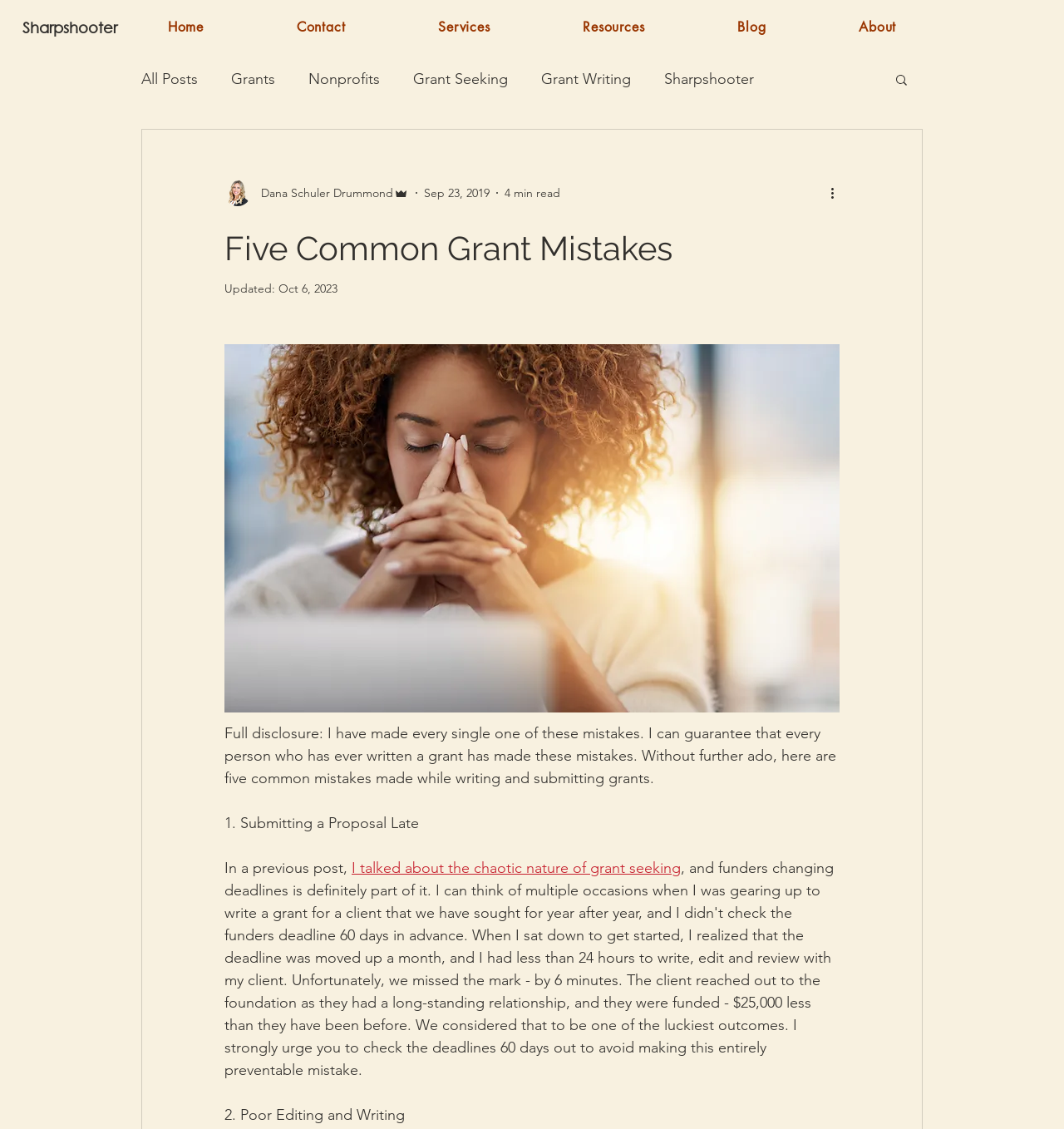Please mark the clickable region by giving the bounding box coordinates needed to complete this instruction: "View the 'About' page".

[0.767, 0.009, 0.883, 0.039]